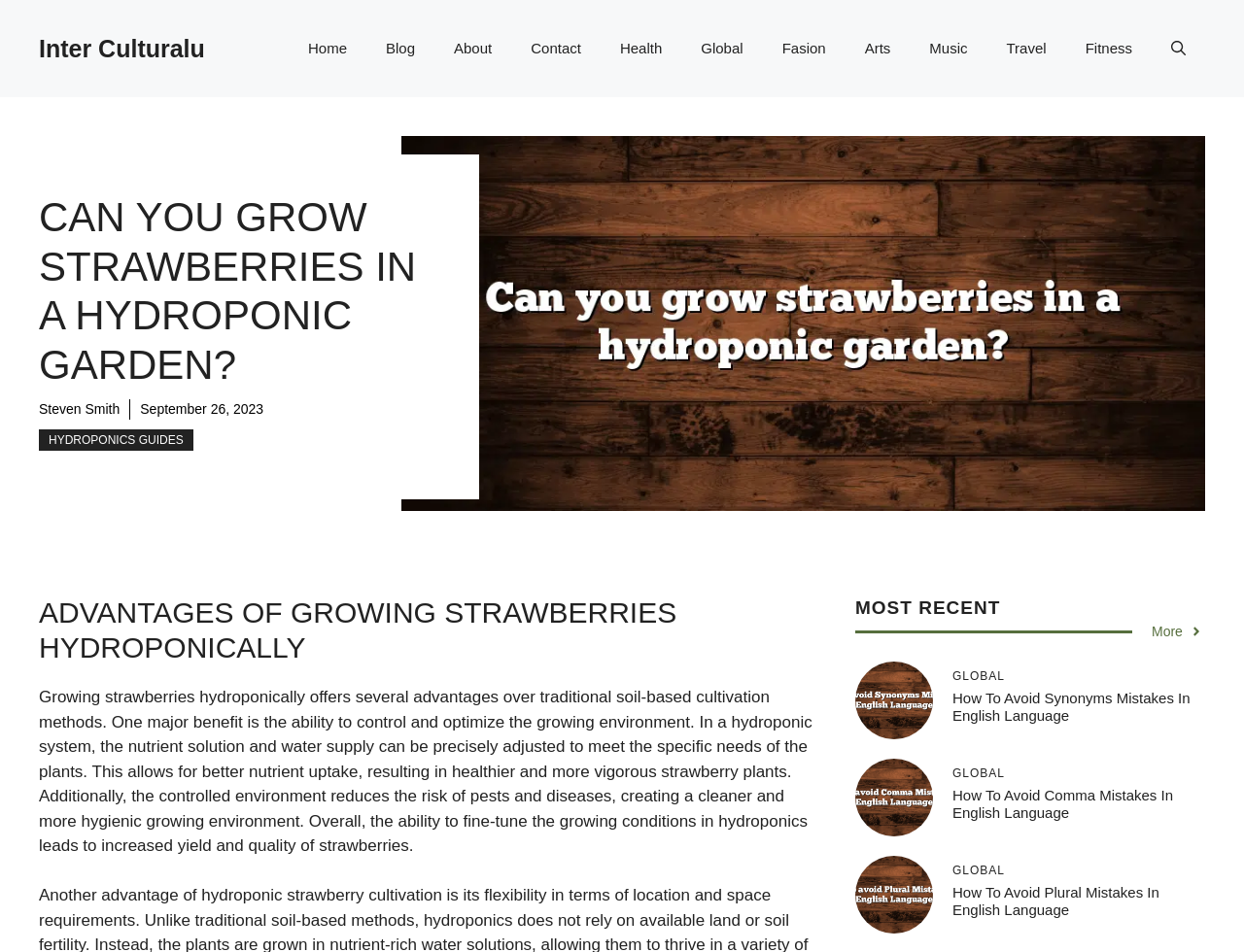Determine the bounding box coordinates of the region I should click to achieve the following instruction: "Explore the 'Global' section". Ensure the bounding box coordinates are four float numbers between 0 and 1, i.e., [left, top, right, bottom].

[0.766, 0.704, 0.969, 0.717]